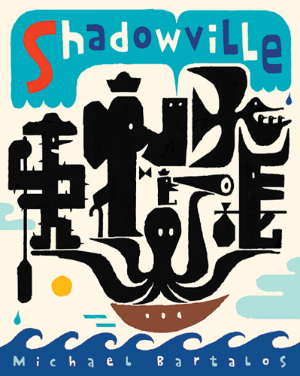What is the age range of the target readers?
From the details in the image, answer the question comprehensively.

The cover is aimed at engaging young readers aged 3-7, inviting them into a world of bedtime stories filled with imagination and adventure, suggesting that the book is intended for children in this age range.